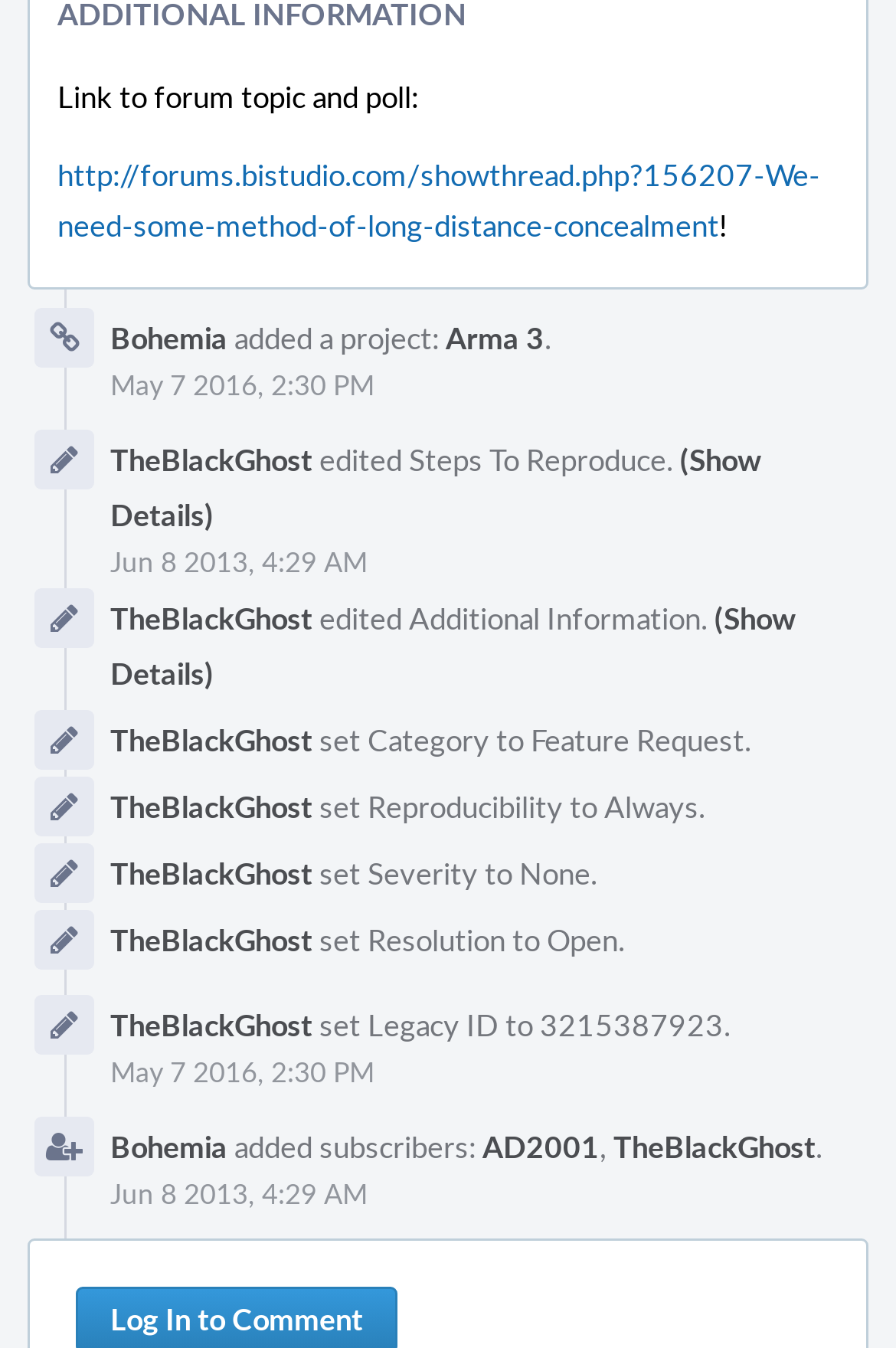Pinpoint the bounding box coordinates of the element that must be clicked to accomplish the following instruction: "Show steps to reproduce". The coordinates should be in the format of four float numbers between 0 and 1, i.e., [left, top, right, bottom].

[0.123, 0.325, 0.849, 0.397]